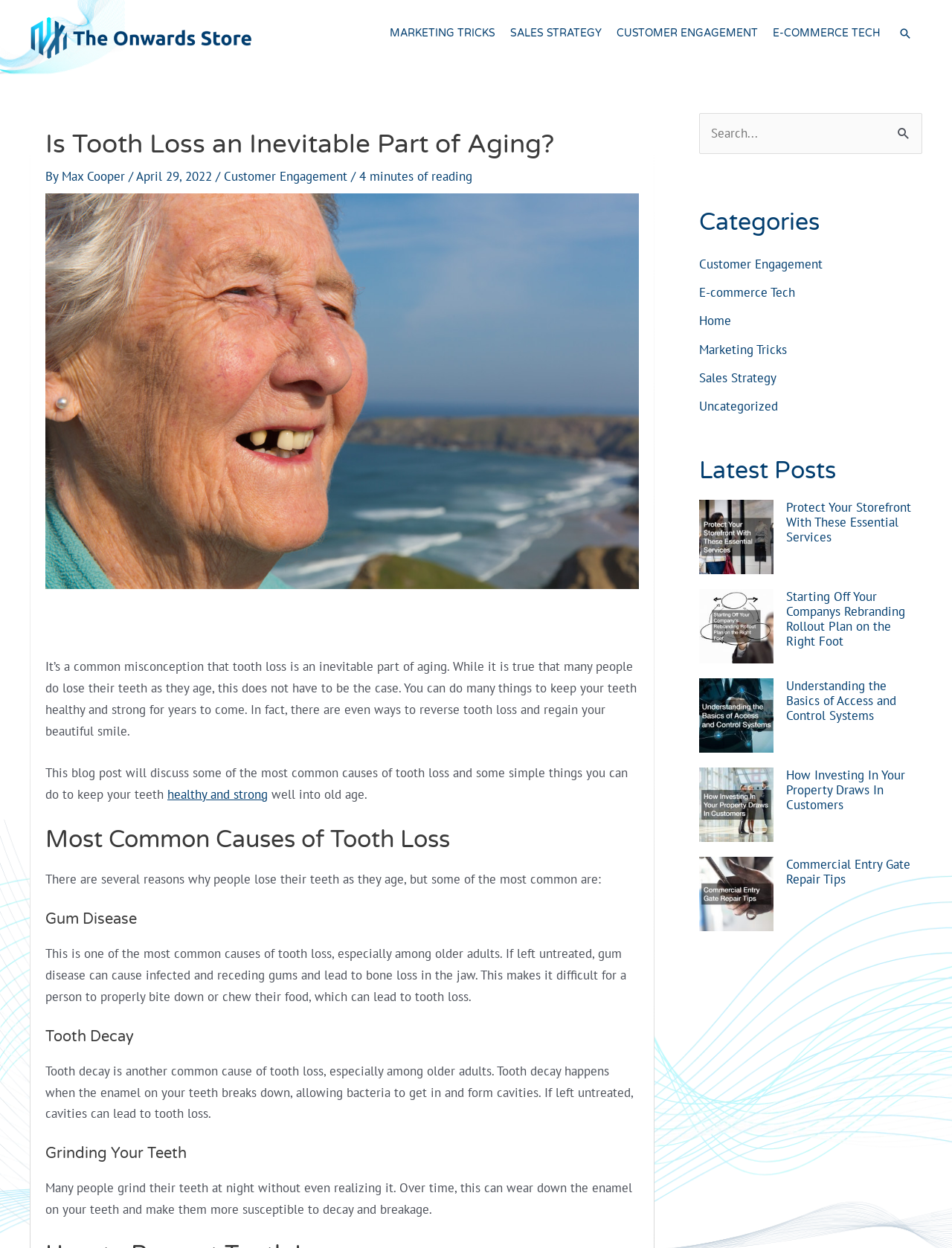Please provide a one-word or phrase answer to the question: 
What is the image above the header section?

An old woman smiling with teeth